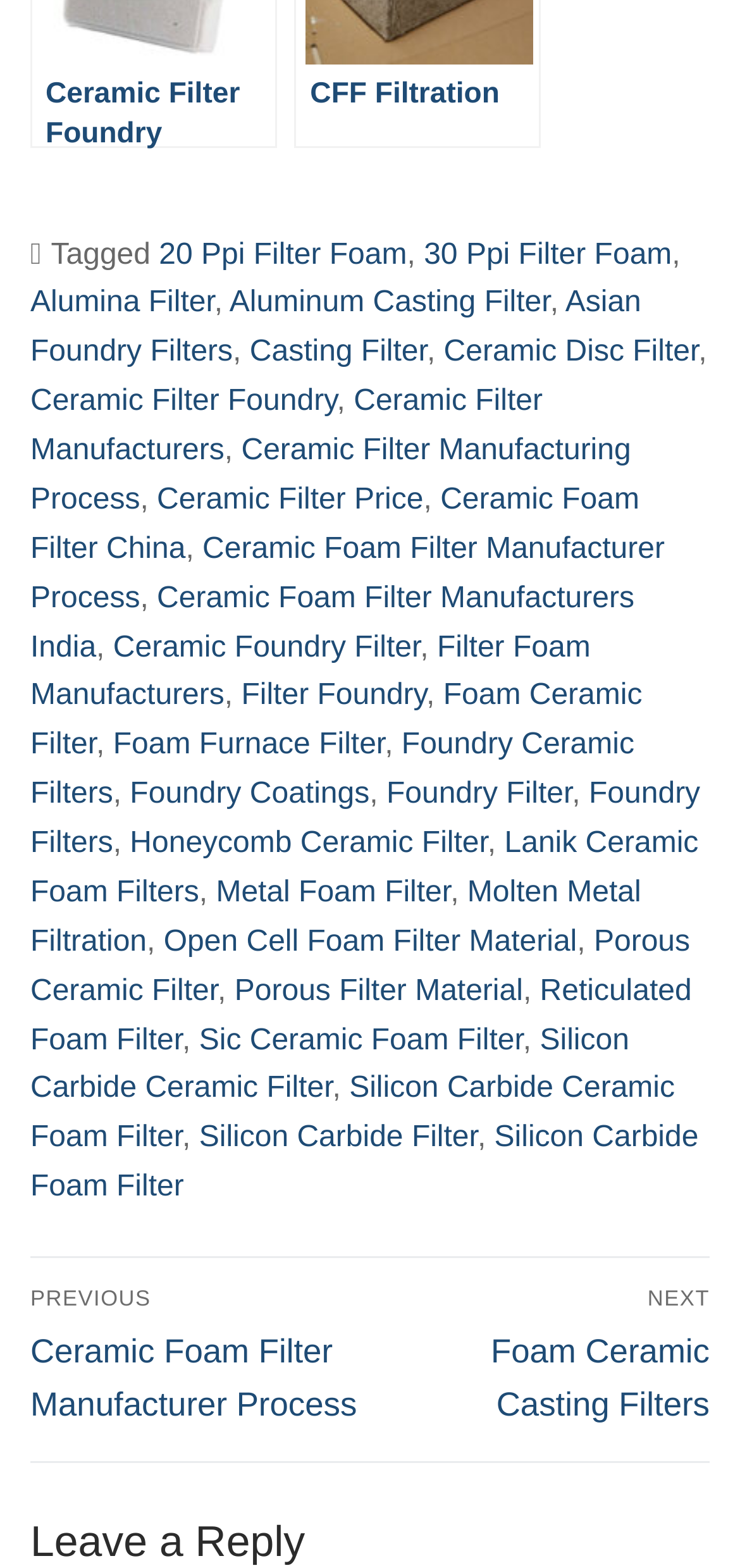Pinpoint the bounding box coordinates for the area that should be clicked to perform the following instruction: "Click on 20 Ppi Filter Foam".

[0.215, 0.152, 0.55, 0.173]